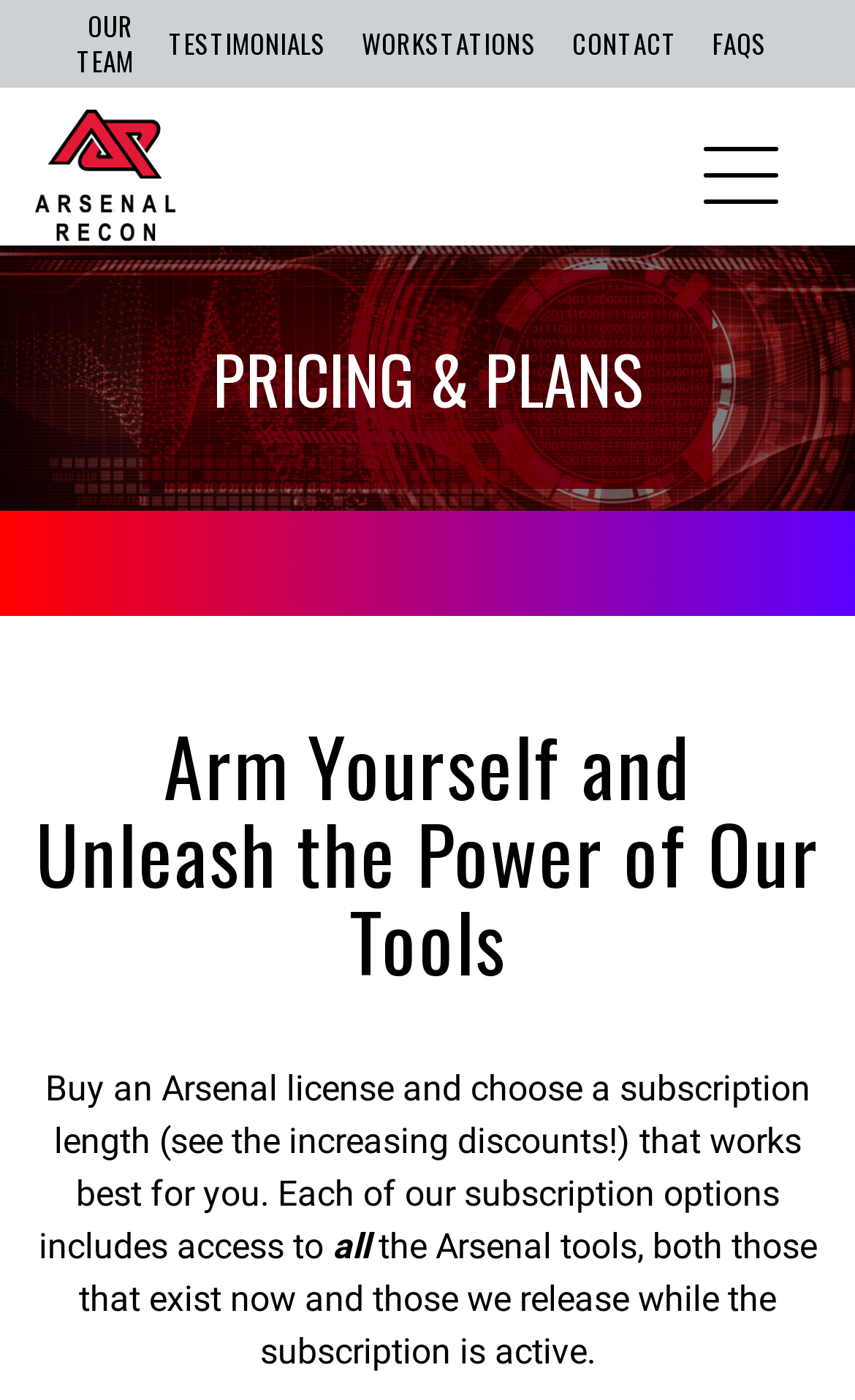Please find the bounding box coordinates in the format (top-left x, top-left y, bottom-right x, bottom-right y) for the given element description. Ensure the coordinates are floating point numbers between 0 and 1. Description: Contact

[0.649, 0.013, 0.813, 0.05]